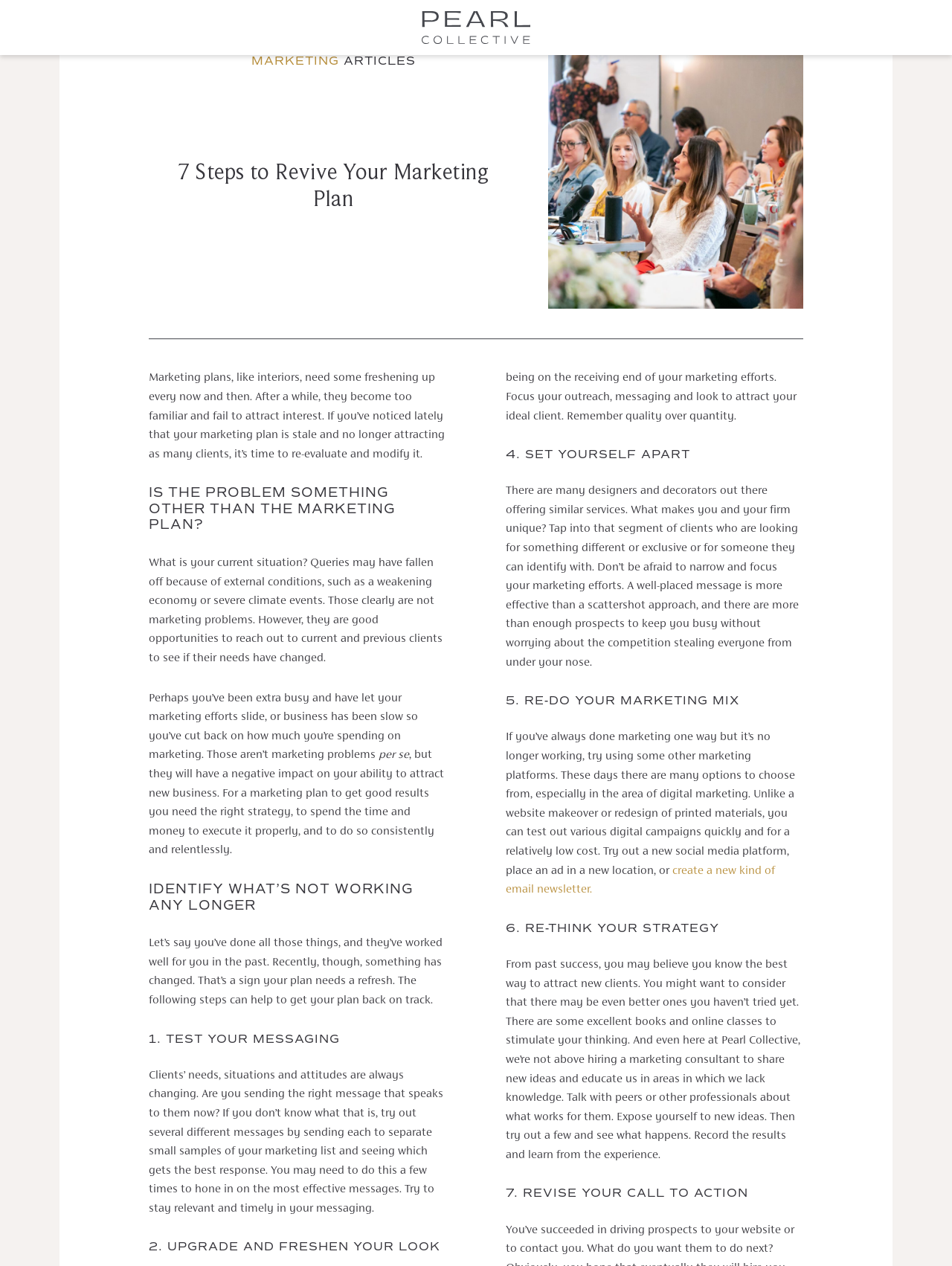What is the purpose of revising a call to action?
Based on the image content, provide your answer in one word or a short phrase.

To improve results